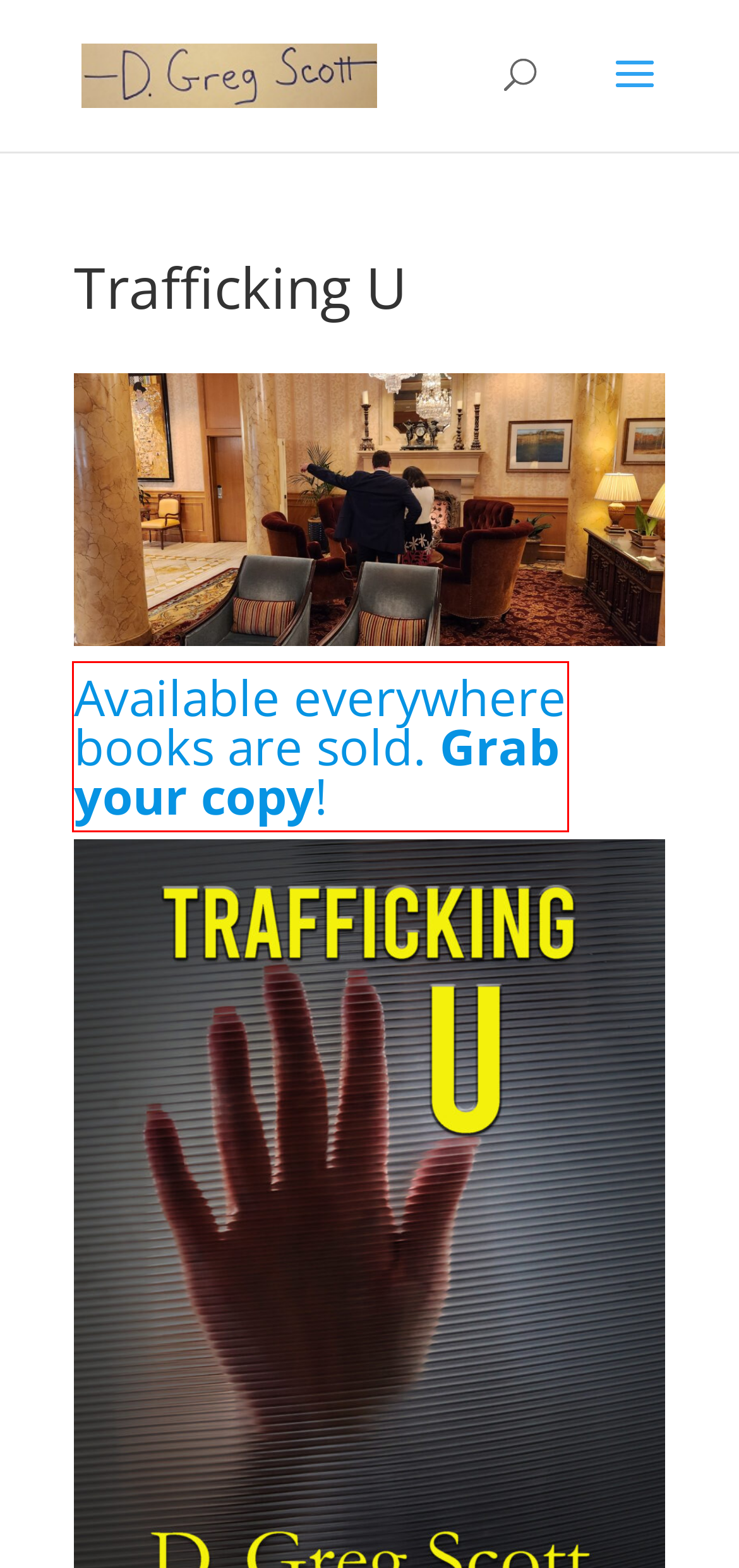You have a screenshot of a webpage with a red rectangle bounding box around an element. Identify the best matching webpage description for the new page that appears after clicking the element in the bounding box. The descriptions are:
A. March 2020 - www.dgregscott.com
B. Amazon.com
C. Presentation - How Do Online Predators Find Victims? - www.dgregscott.com
D. Slice of Life Archives - www.dgregscott.com
E. Welcome - www.dgregscott.com
F. December 2017 - www.dgregscott.com
G. Who Says IT is Boring? Archives - www.dgregscott.com
H. Phish collection Archives - www.dgregscott.com

B